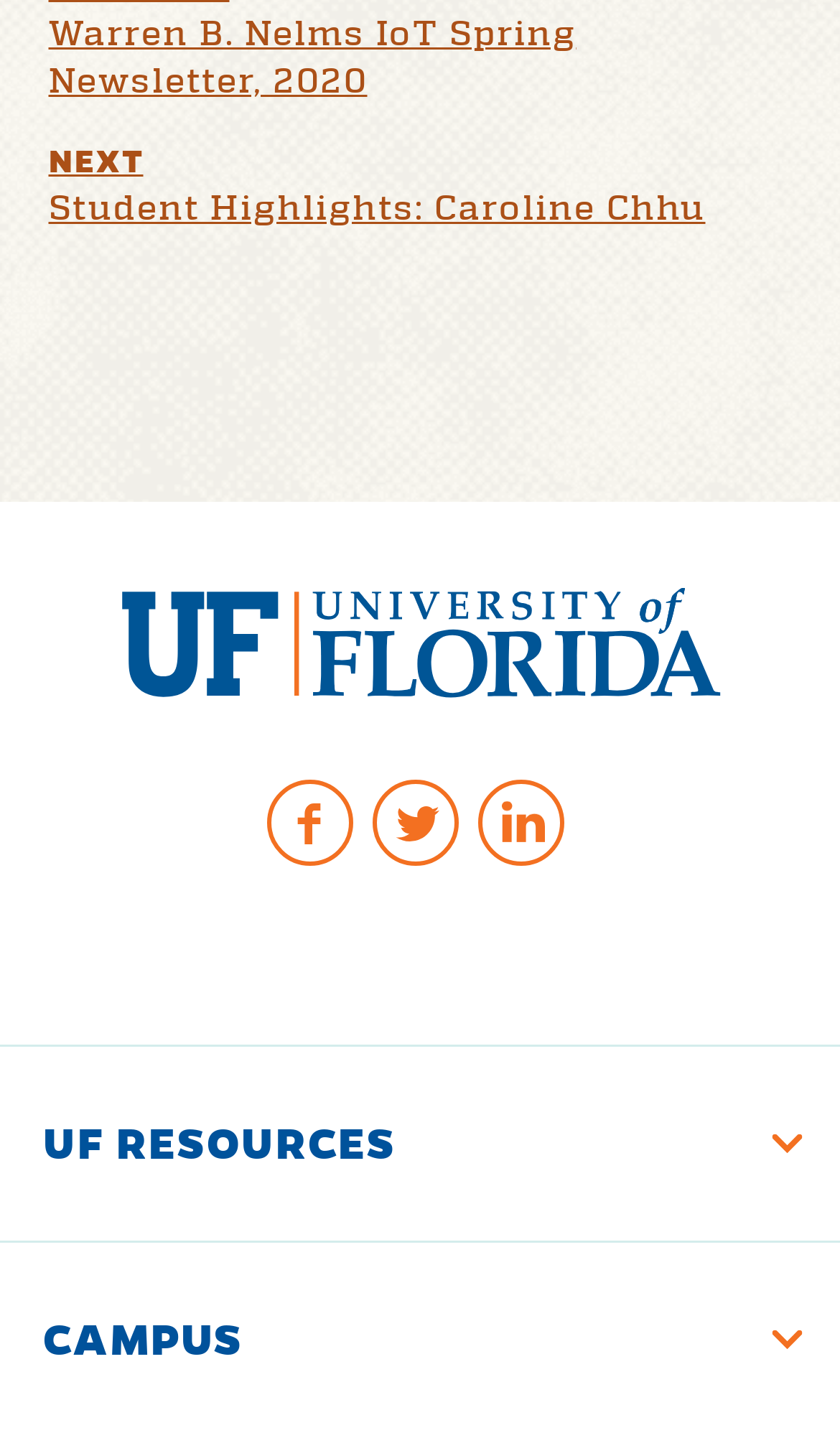How many social media links are there?
Provide an in-depth and detailed answer to the question.

I counted the number of social media links by looking at the links 'FACEBOOK', 'TWITTER', and 'LINKEDIN' which are located at the top of the webpage.